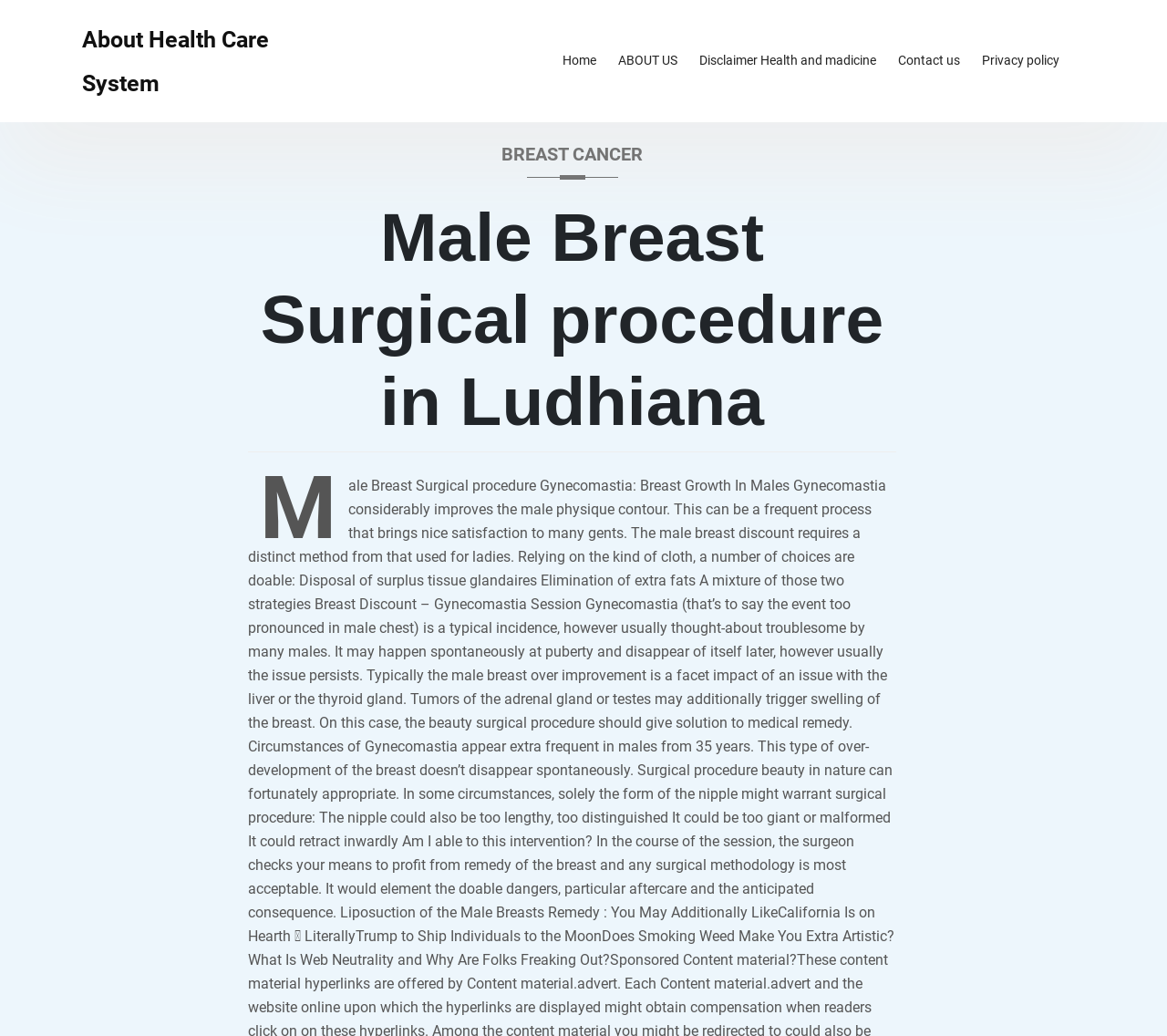Locate the primary heading on the webpage and return its text.

Male Breast Surgical procedure in Ludhiana